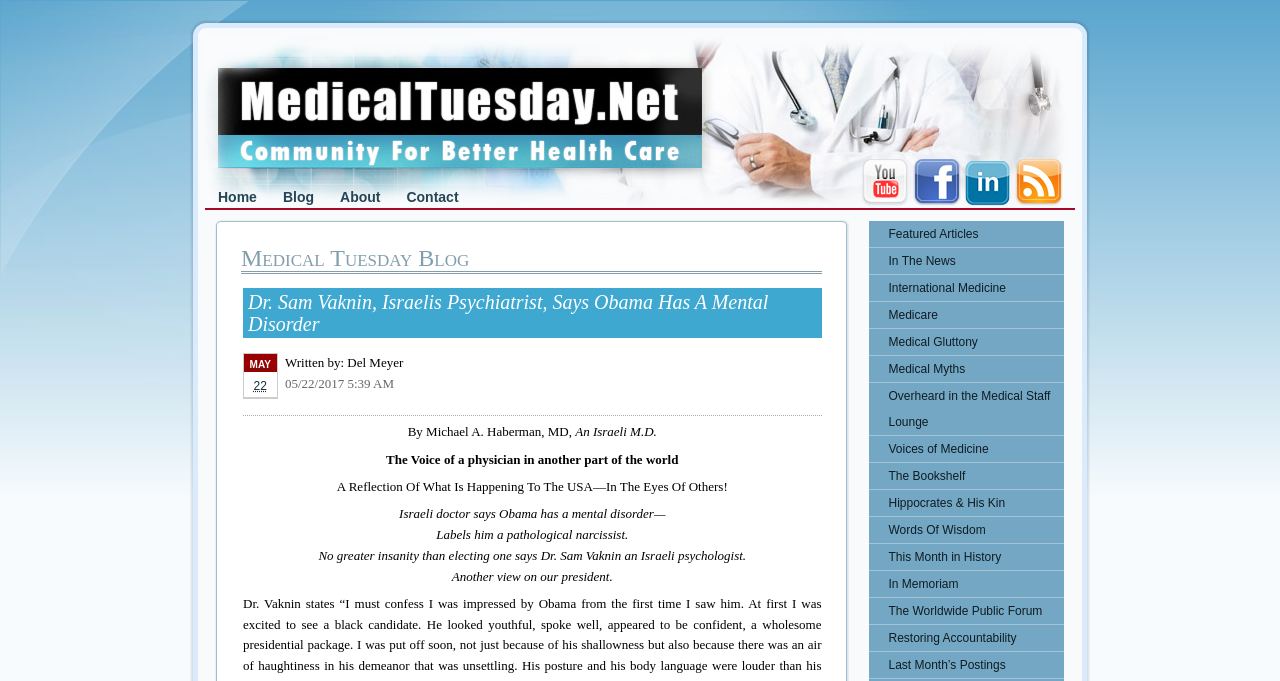Please identify the coordinates of the bounding box that should be clicked to fulfill this instruction: "Click on the Home link".

[0.16, 0.27, 0.211, 0.308]